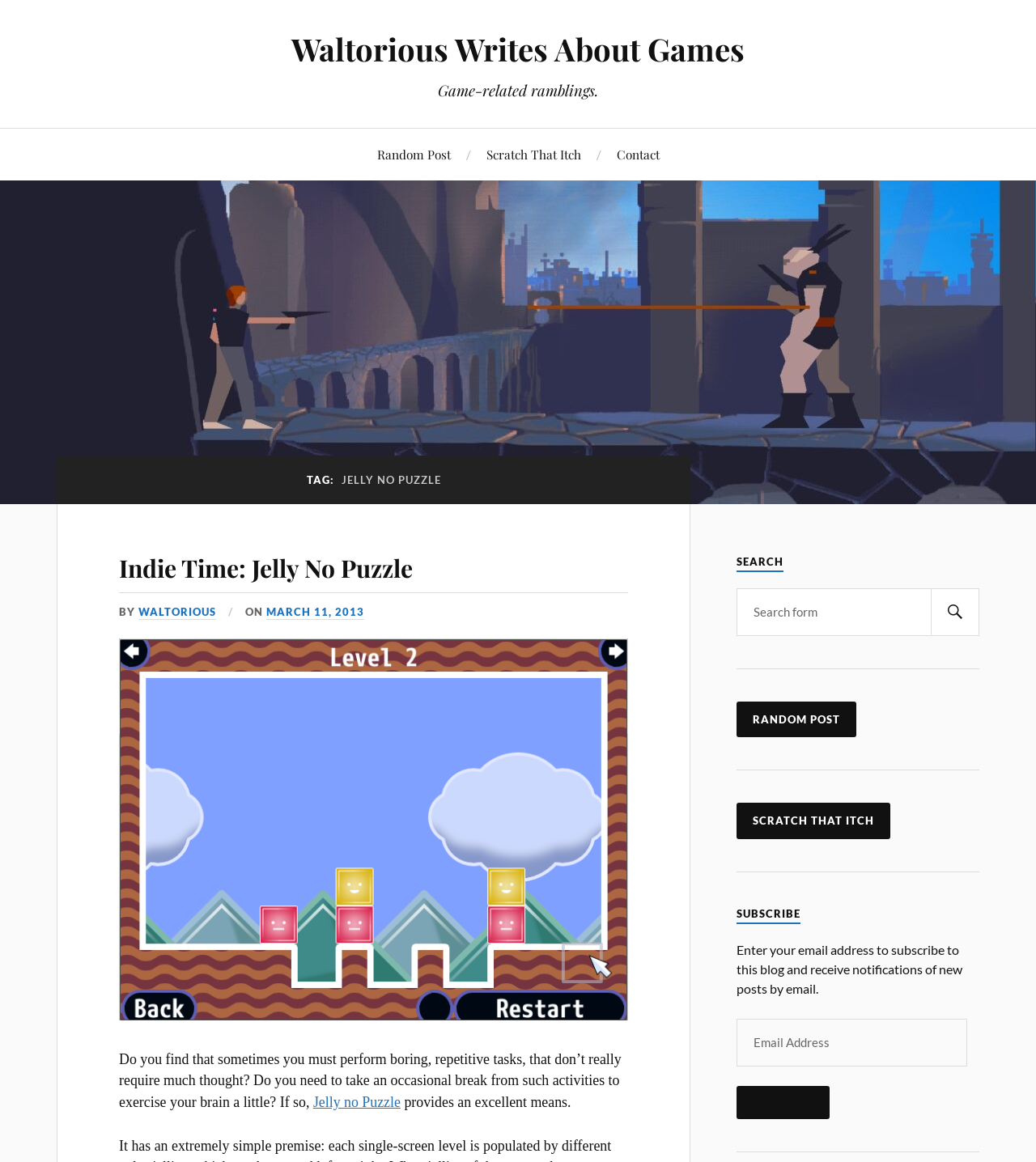What is the title of the first article?
Please use the image to provide a one-word or short phrase answer.

Indie Time: Jelly No Puzzle